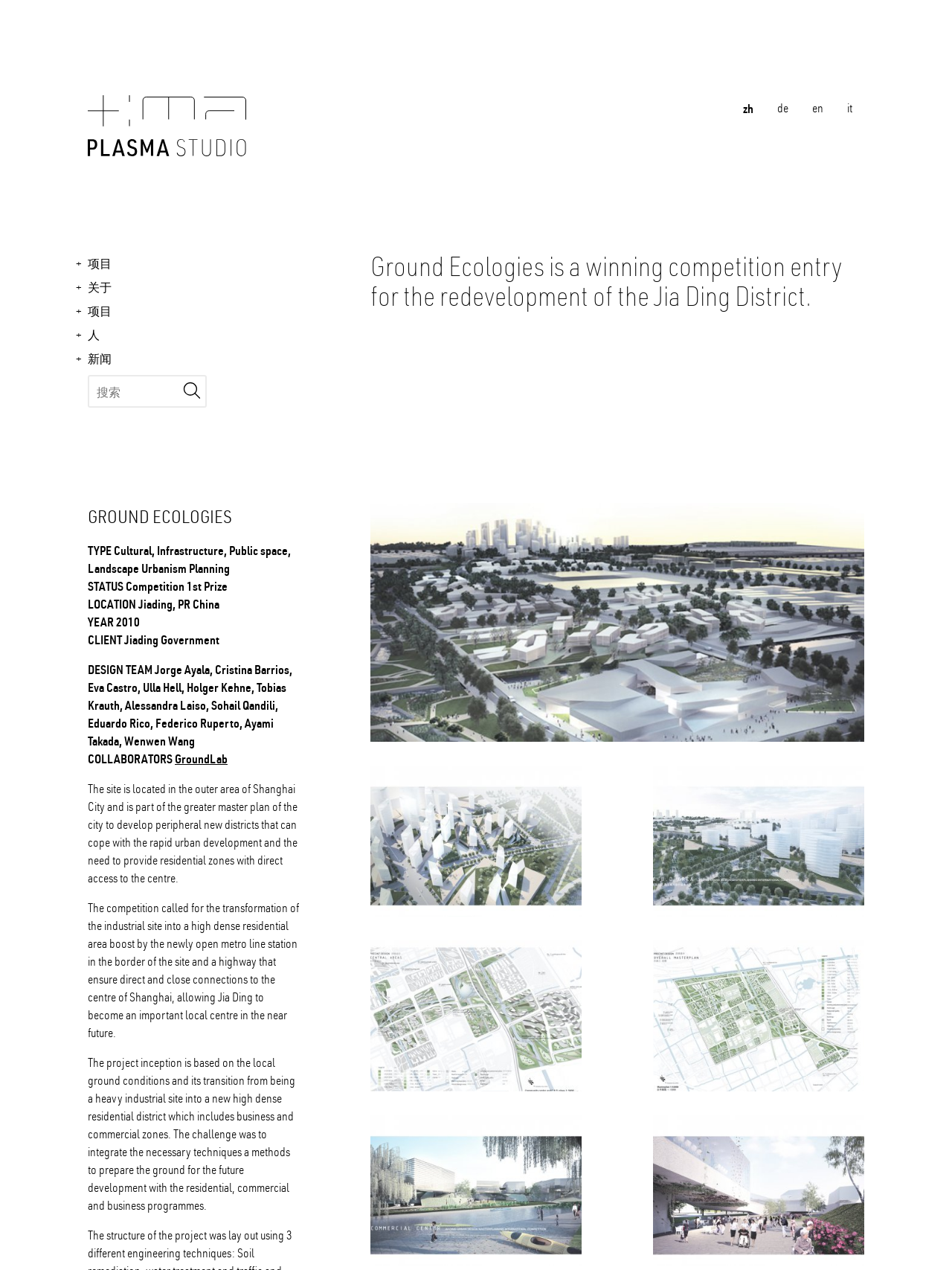What is the location of the project?
Respond to the question with a single word or phrase according to the image.

Jiading, PR China